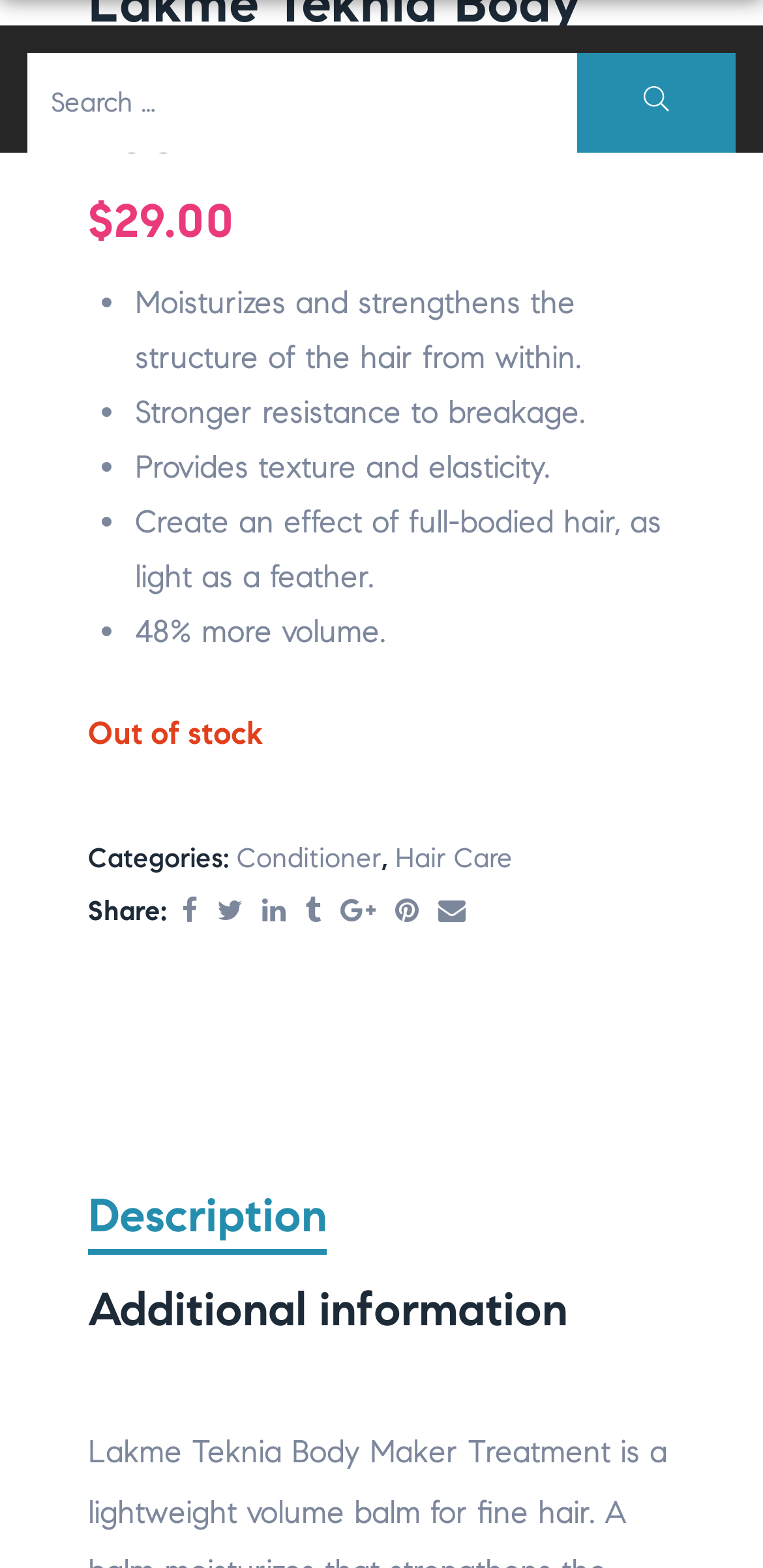Kindly provide the bounding box coordinates of the section you need to click on to fulfill the given instruction: "Share on social media".

[0.226, 0.564, 0.272, 0.6]